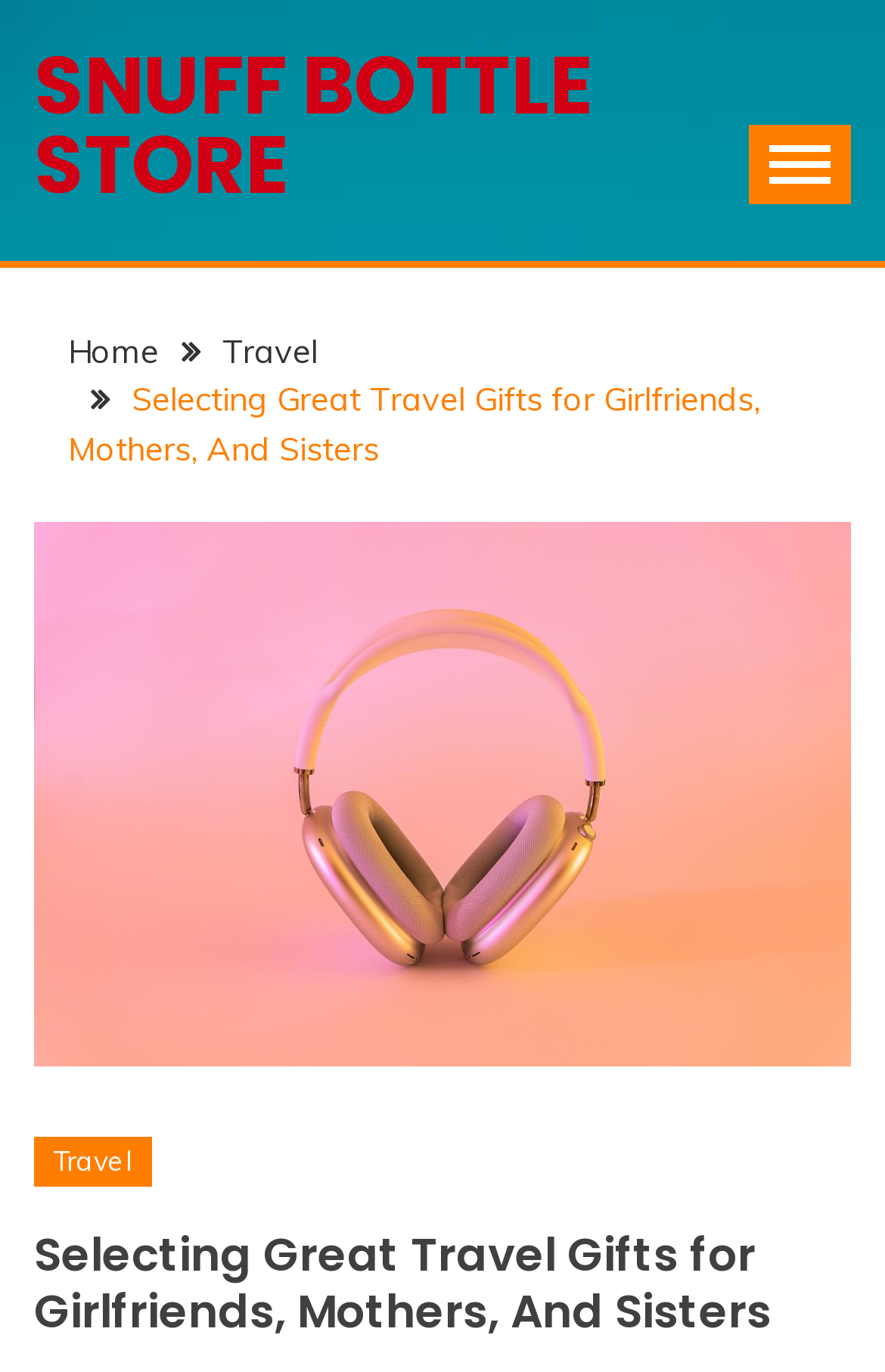Describe all significant elements and features of the webpage.

The webpage is about selecting great travel gifts for girlfriends, mothers, and sisters. At the top left of the page, there is a link to the "Snuff Bottle Store" website. Next to it, on the top right, there is a button to expand the primary menu. 

Below the top section, there is a navigation section with breadcrumbs, which includes links to "Home", "Travel", and the current page "Selecting Great Travel Gifts for Girlfriends, Mothers, And Sisters". 

On the left side of the page, there is a large figure or image that takes up most of the vertical space. Above this figure, there is a link to the "Travel" category. 

At the very bottom of the page, there is a heading that repeats the title of the page, "Selecting Great Travel Gifts for Girlfriends, Mothers, And Sisters".